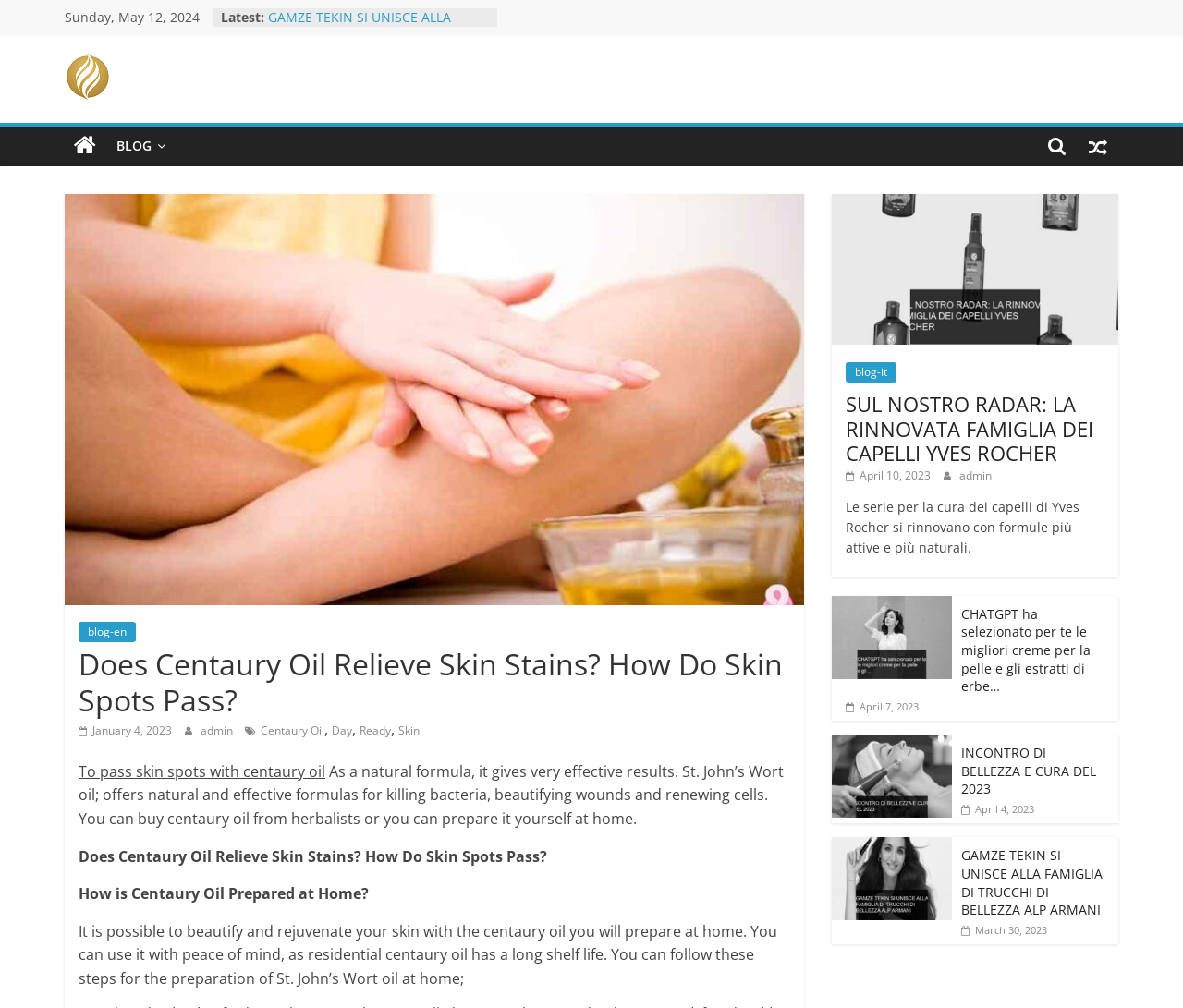Pinpoint the bounding box coordinates of the area that must be clicked to complete this instruction: "Click on the 'Jolie Hair Transplant' link".

[0.055, 0.054, 0.094, 0.099]